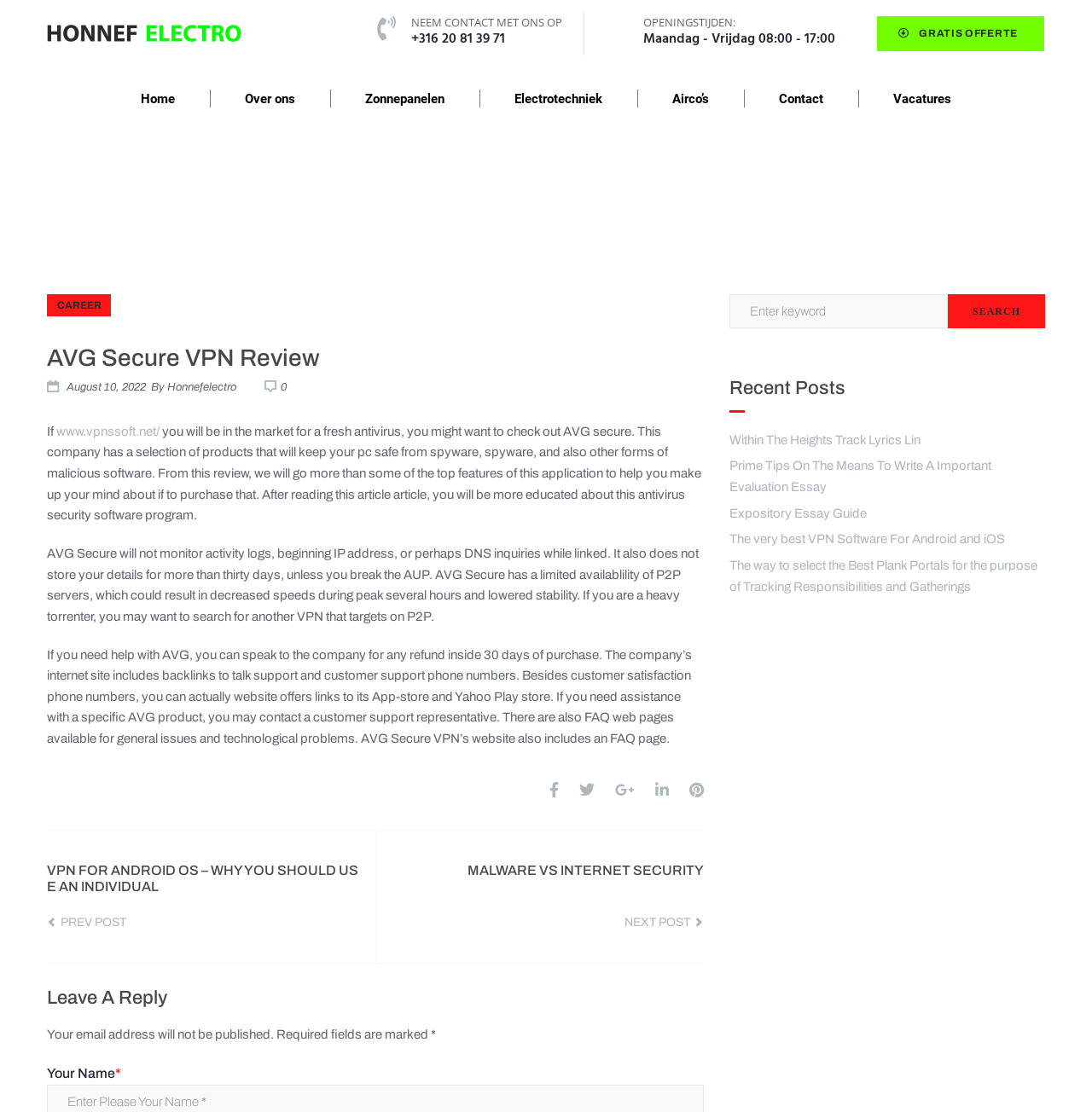What is the company being reviewed? From the image, respond with a single word or brief phrase.

AVG Secure